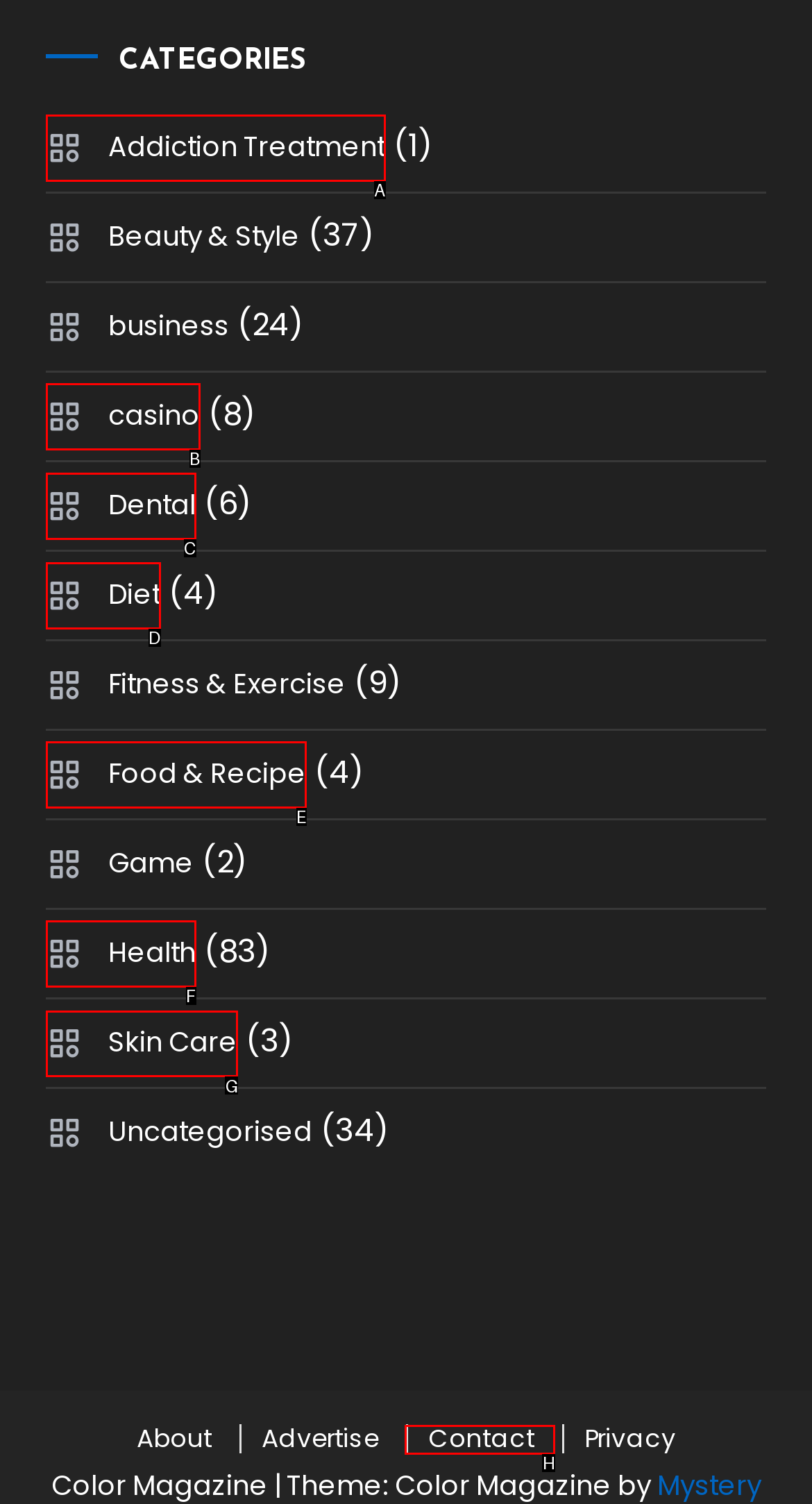Which HTML element should be clicked to fulfill the following task: Learn more about Skin Care?
Reply with the letter of the appropriate option from the choices given.

G